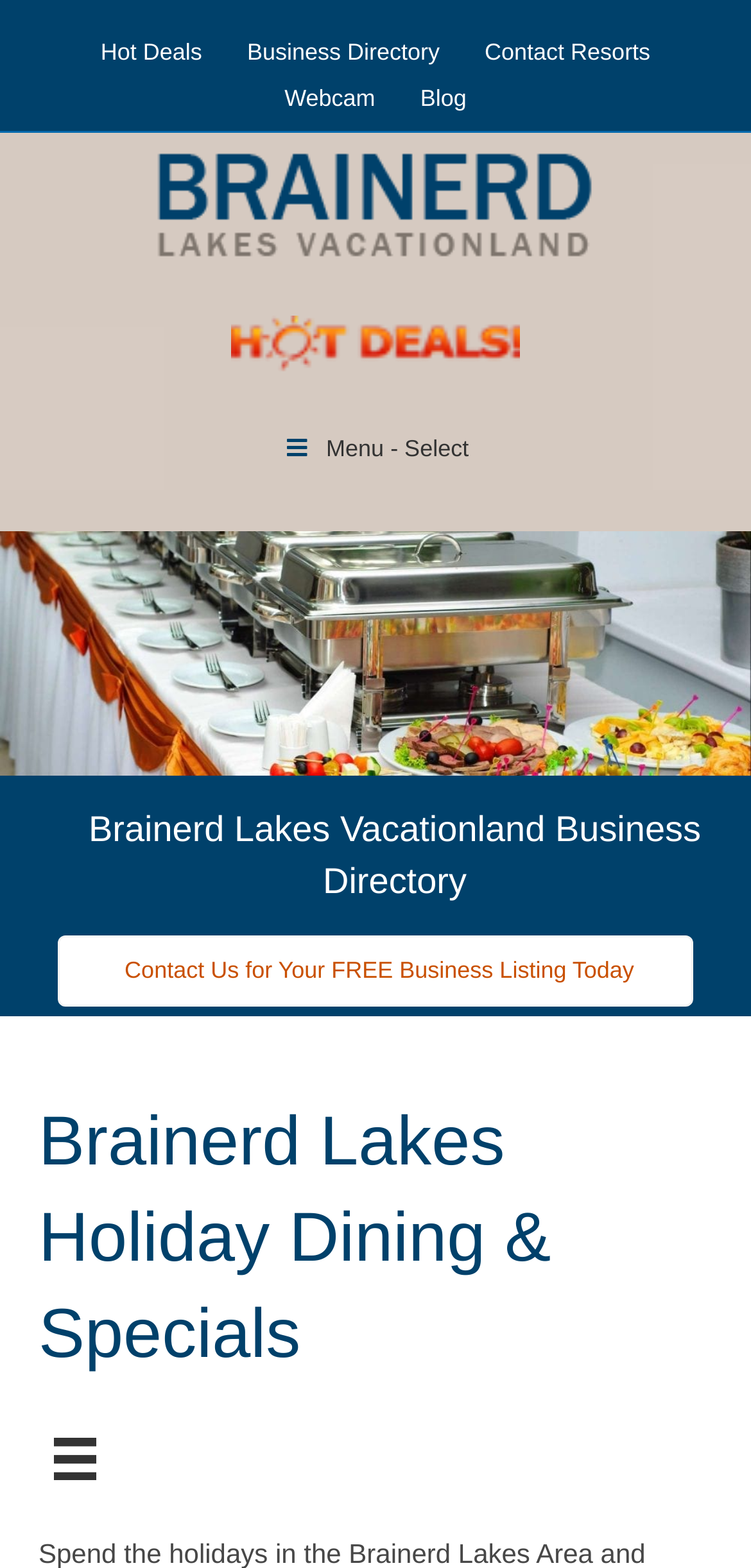Produce an elaborate caption capturing the essence of the webpage.

The webpage is about holiday dining and specials in the Brainerd Lakes Area, with a focus on restaurants and resorts. At the top, there is a navigation bar with five links: "Hot Deals", "Business Directory", "Contact Resorts", "Webcam", and "Blog". Below the navigation bar, there is a prominent link to "Brainerd.com" accompanied by an image of the same name.

On the left side of the page, there is a toggle menu button labeled "Menu - Select". When expanded, the menu displays an image of a banquet table with chafing dish heaters and canapes, followed by a heading "Brainerd Lakes Vacationland Business Directory". Below the heading, there is a link to "Contact Us for Your FREE Business Listing Today".

The main content of the page is headed by "Brainerd Lakes Holiday Dining & Specials", which is centered near the top of the page. There is also a button labeled "Menu" at the bottom left corner of the page, accompanied by a small image.

Overall, the webpage appears to be a directory or guide for holiday dining and specials in the Brainerd Lakes Area, with links to various resources and a focus on local businesses and resorts.